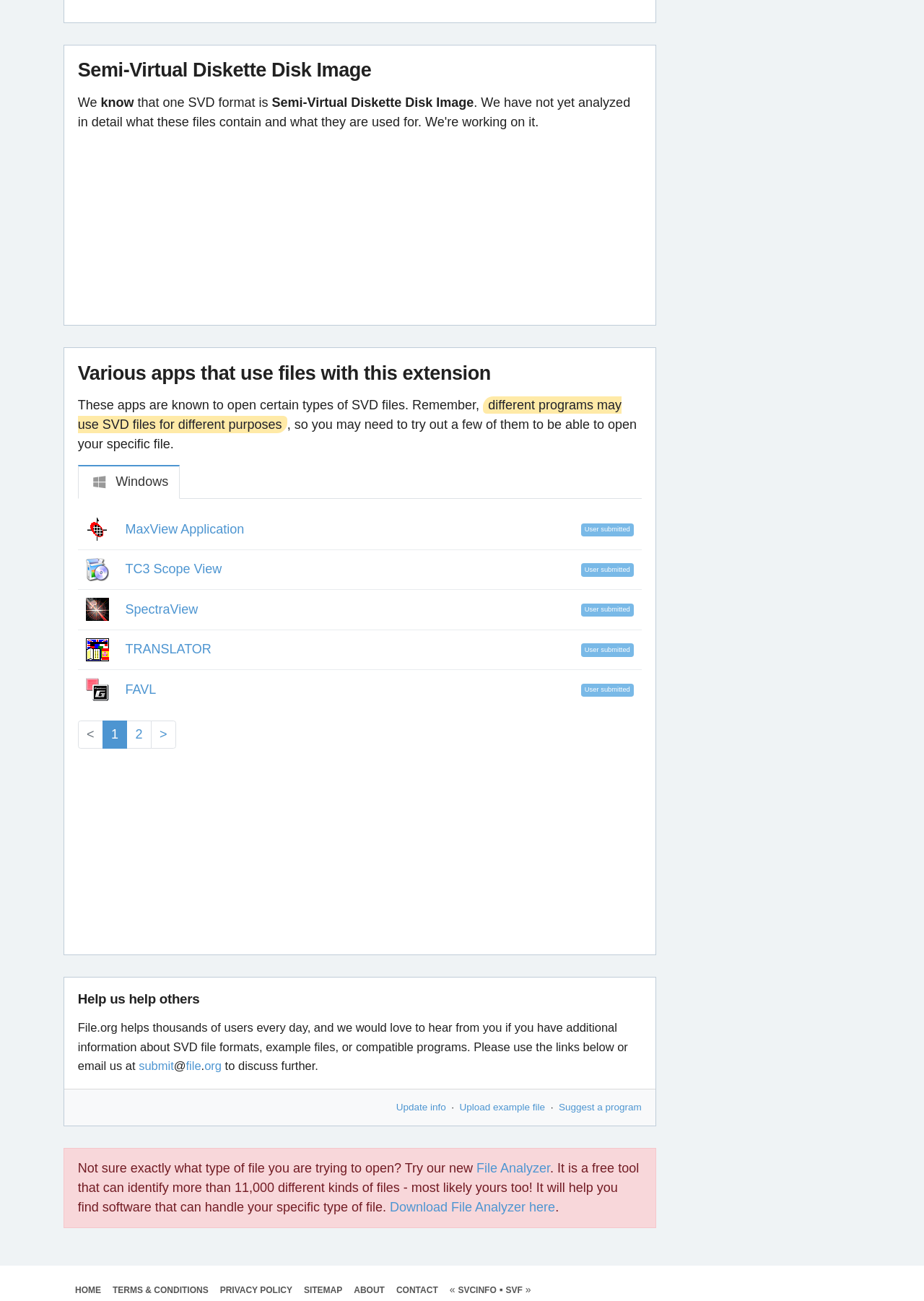Please pinpoint the bounding box coordinates for the region I should click to adhere to this instruction: "Click MYFXUA".

None